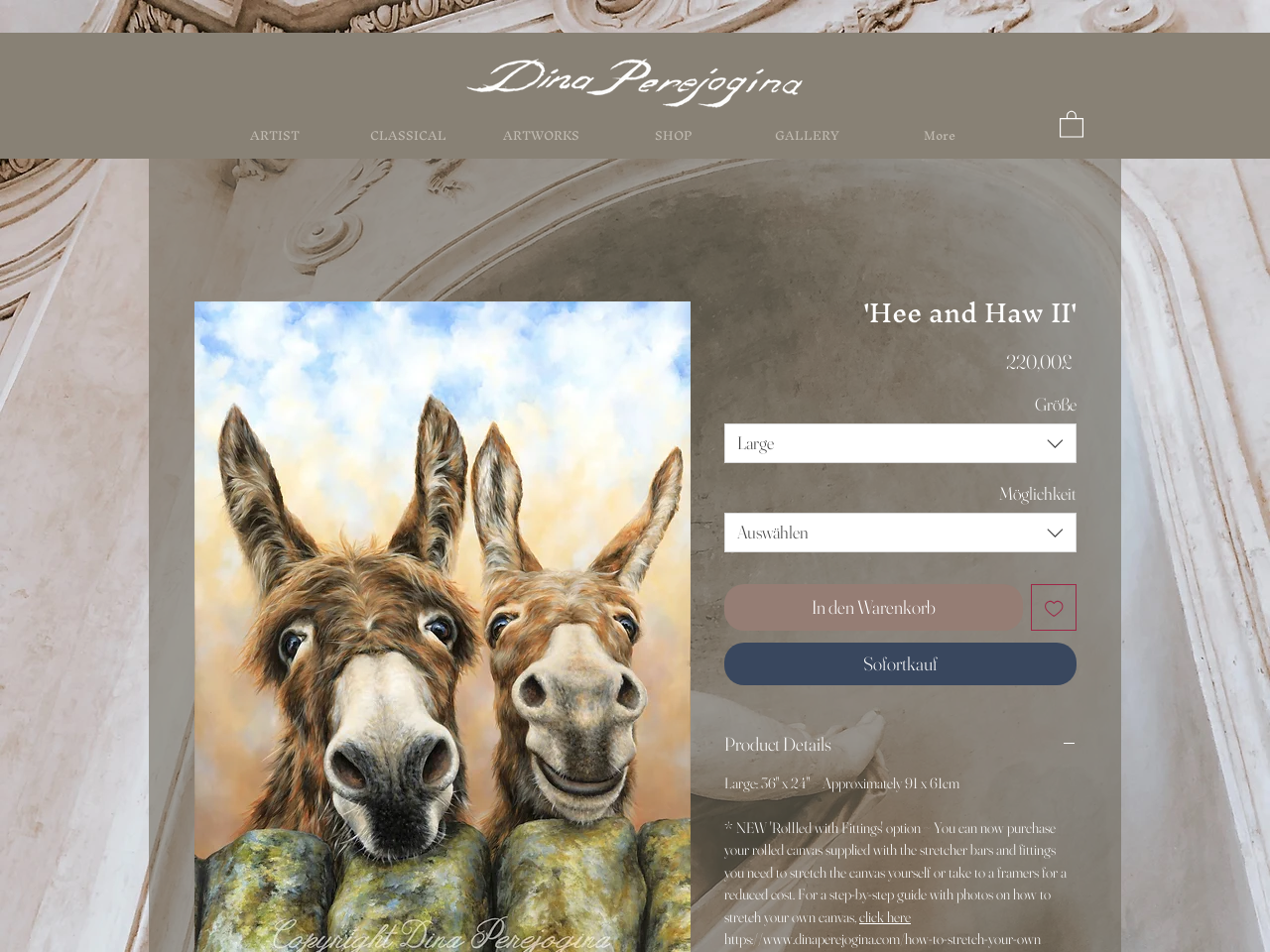Identify the bounding box coordinates of the clickable section necessary to follow the following instruction: "Click the 'ARTIST' link". The coordinates should be presented as four float numbers from 0 to 1, i.e., [left, top, right, bottom].

[0.164, 0.127, 0.269, 0.158]